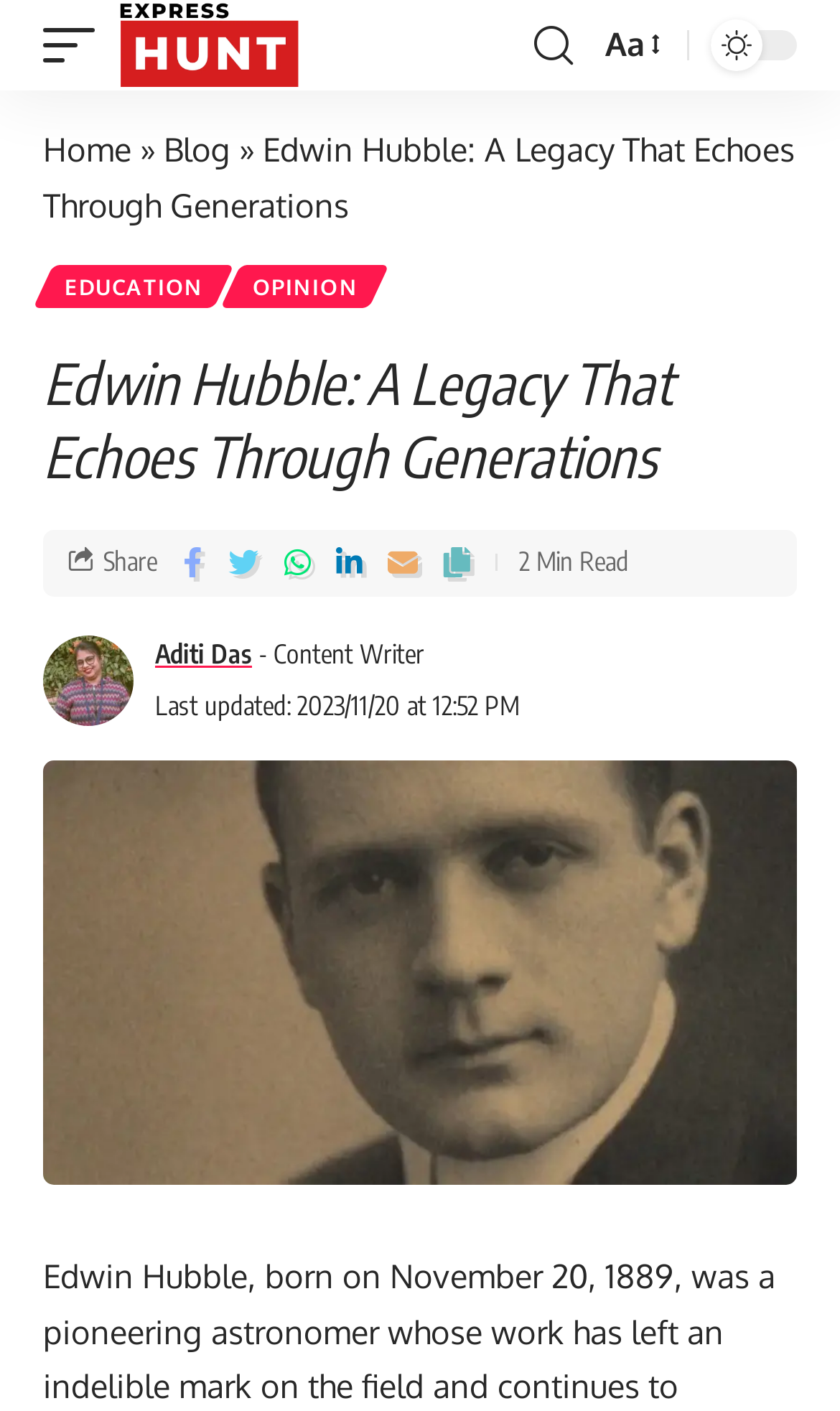Please locate the bounding box coordinates of the element that should be clicked to achieve the given instruction: "Click on the 'Home' link".

[0.051, 0.092, 0.156, 0.121]